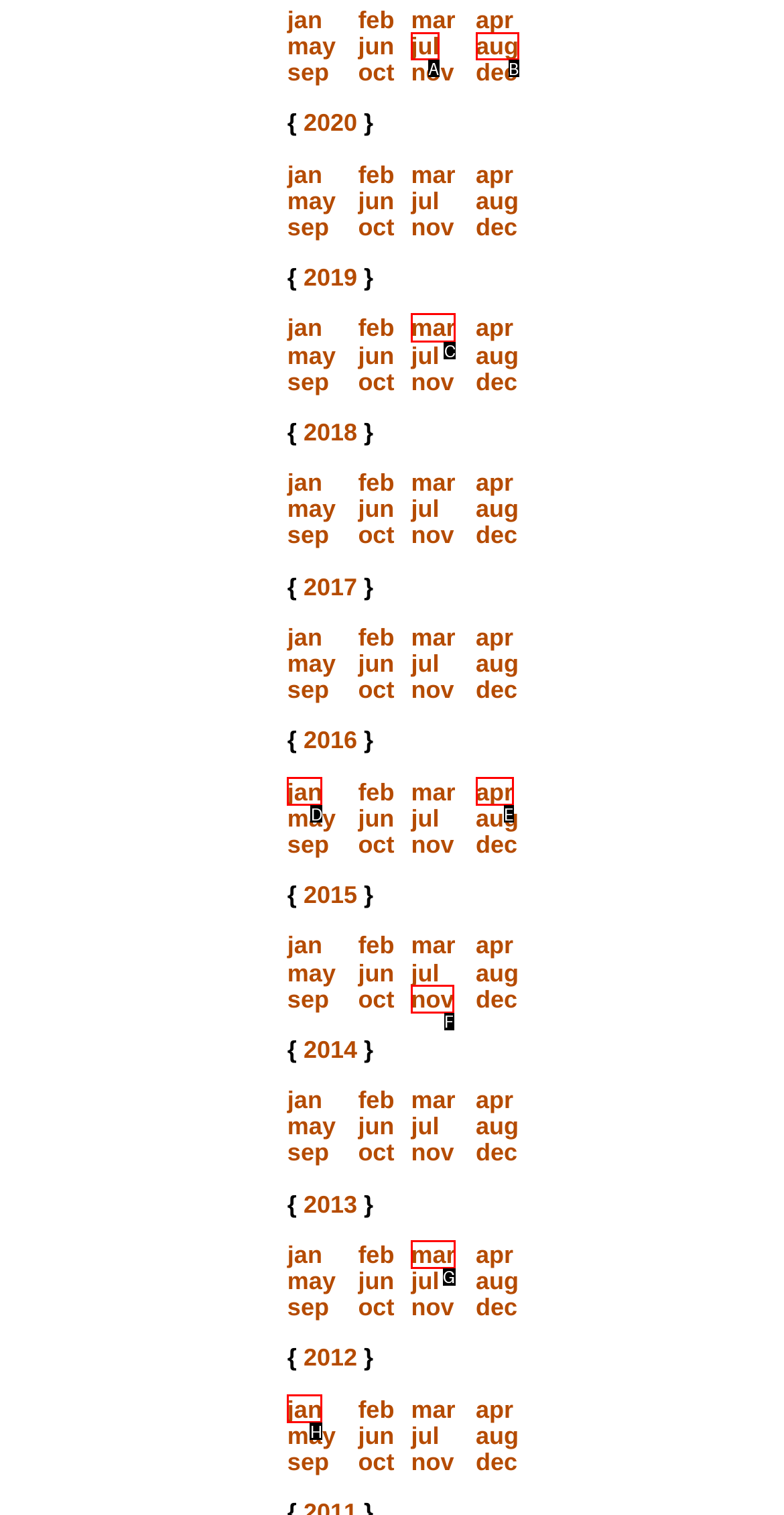What option should I click on to execute the task: choose mar? Give the letter from the available choices.

C